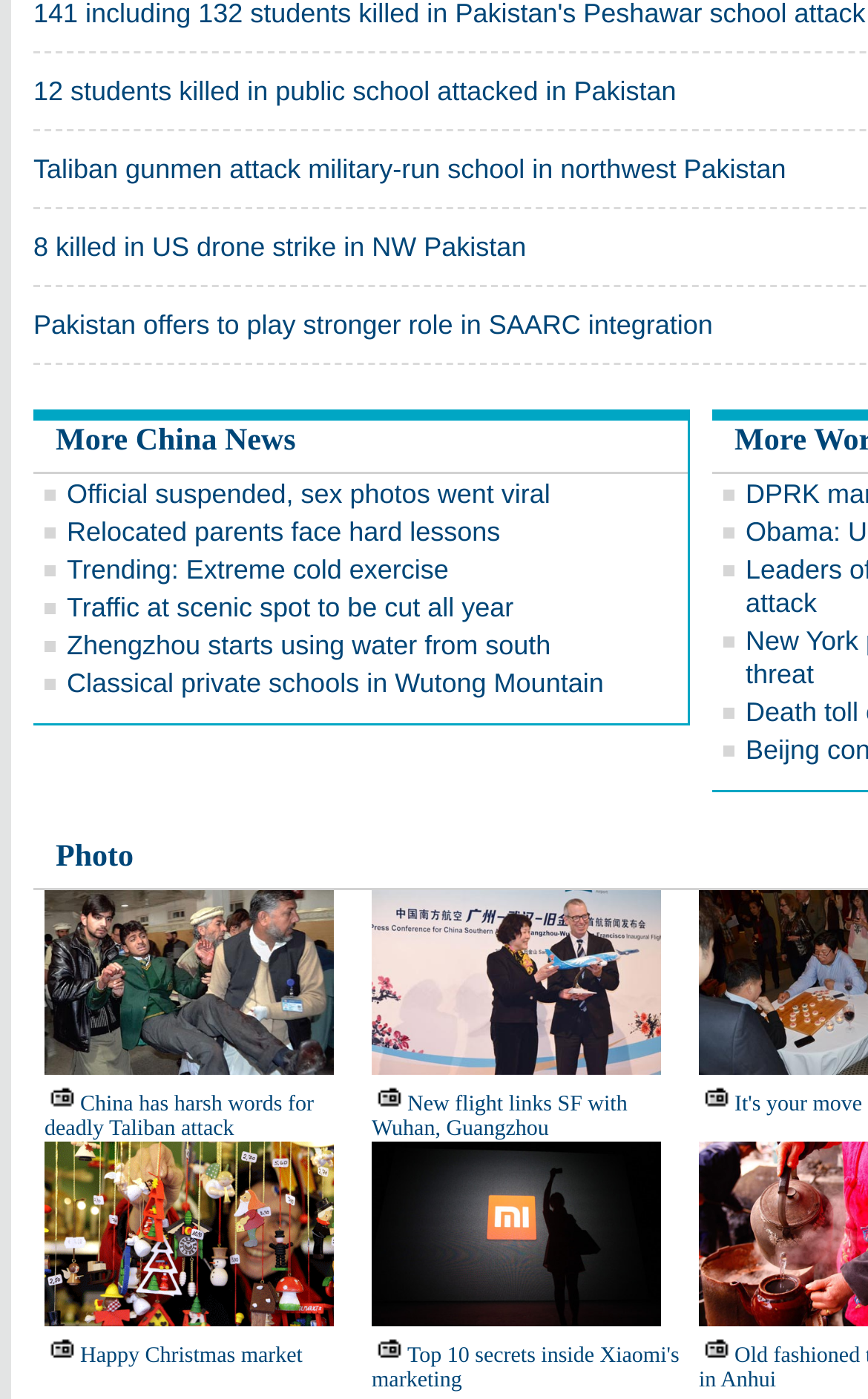Look at the image and answer the question in detail:
What is the topic of the image at [0.428, 0.636, 0.762, 0.768]?

The image at [0.428, 0.636, 0.762, 0.768] does not have any OCR text or element description, so it is not possible to determine the topic of the image.